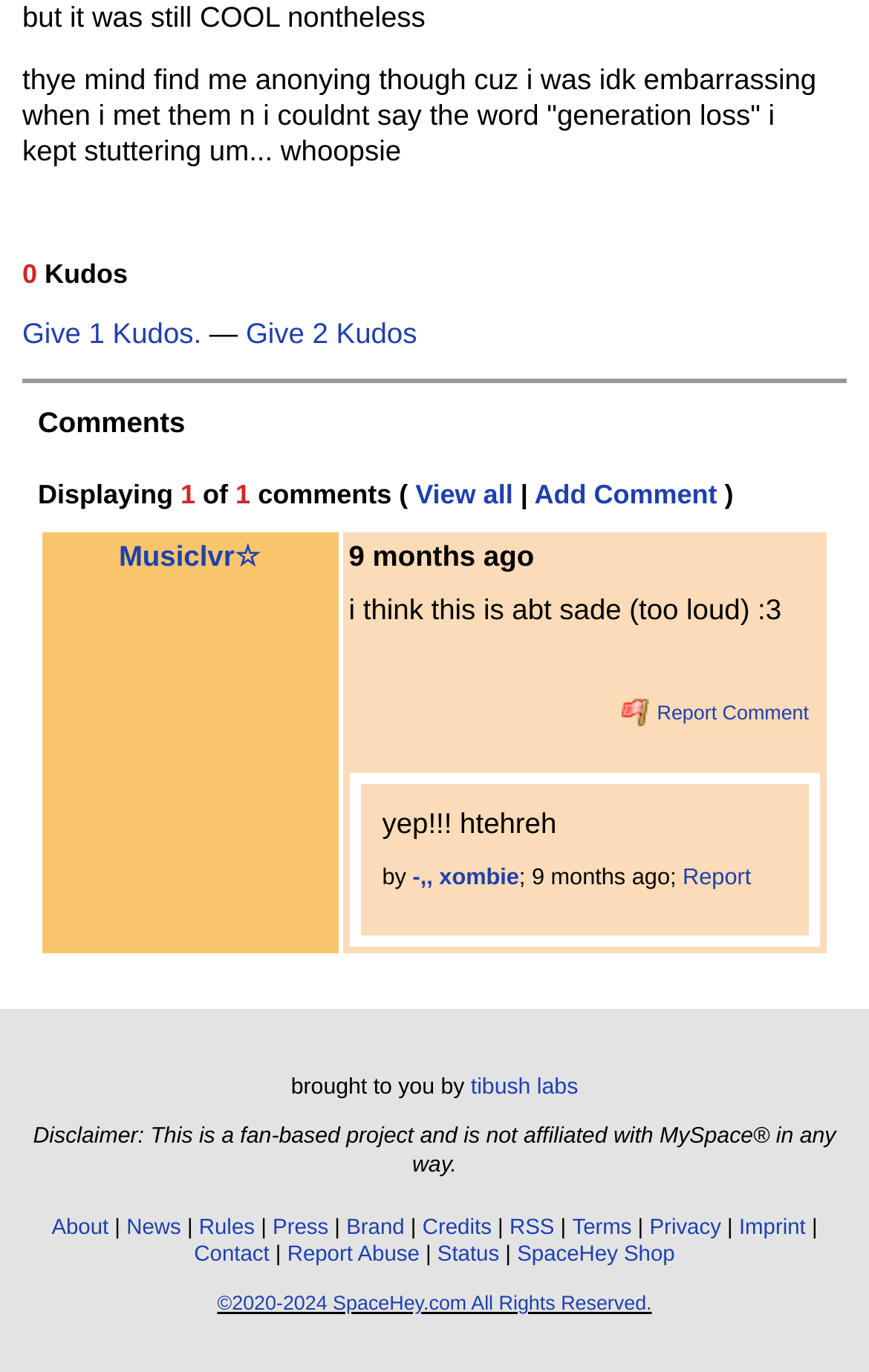Please provide a detailed answer to the question below by examining the image:
What is the time period mentioned in the comment?

I found the time element with the text '9 months ago' which is part of the comment made by the user Musiclvr☆.